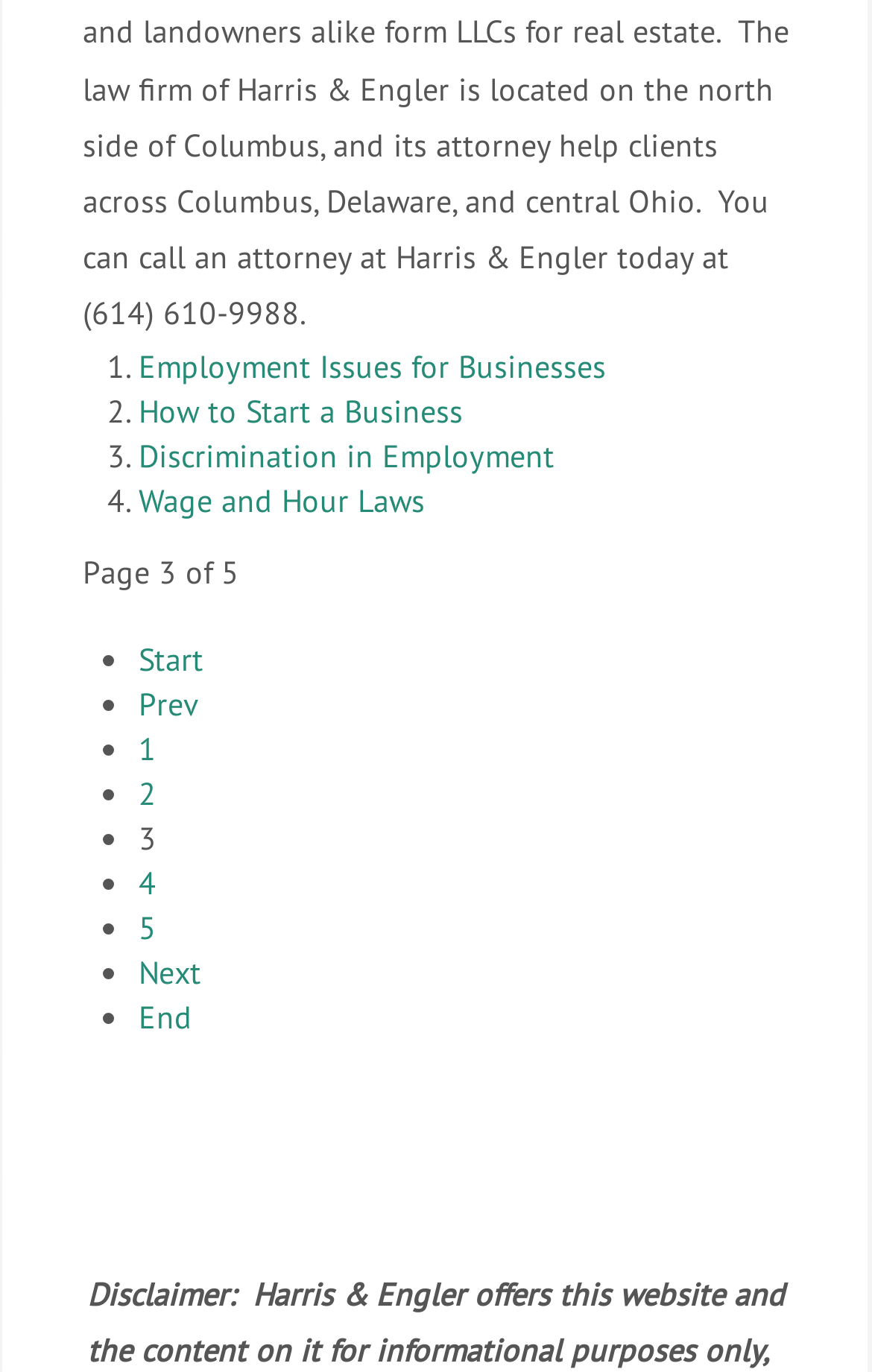Please specify the bounding box coordinates of the region to click in order to perform the following instruction: "Go to 'How to Start a Business'".

[0.159, 0.284, 0.531, 0.314]